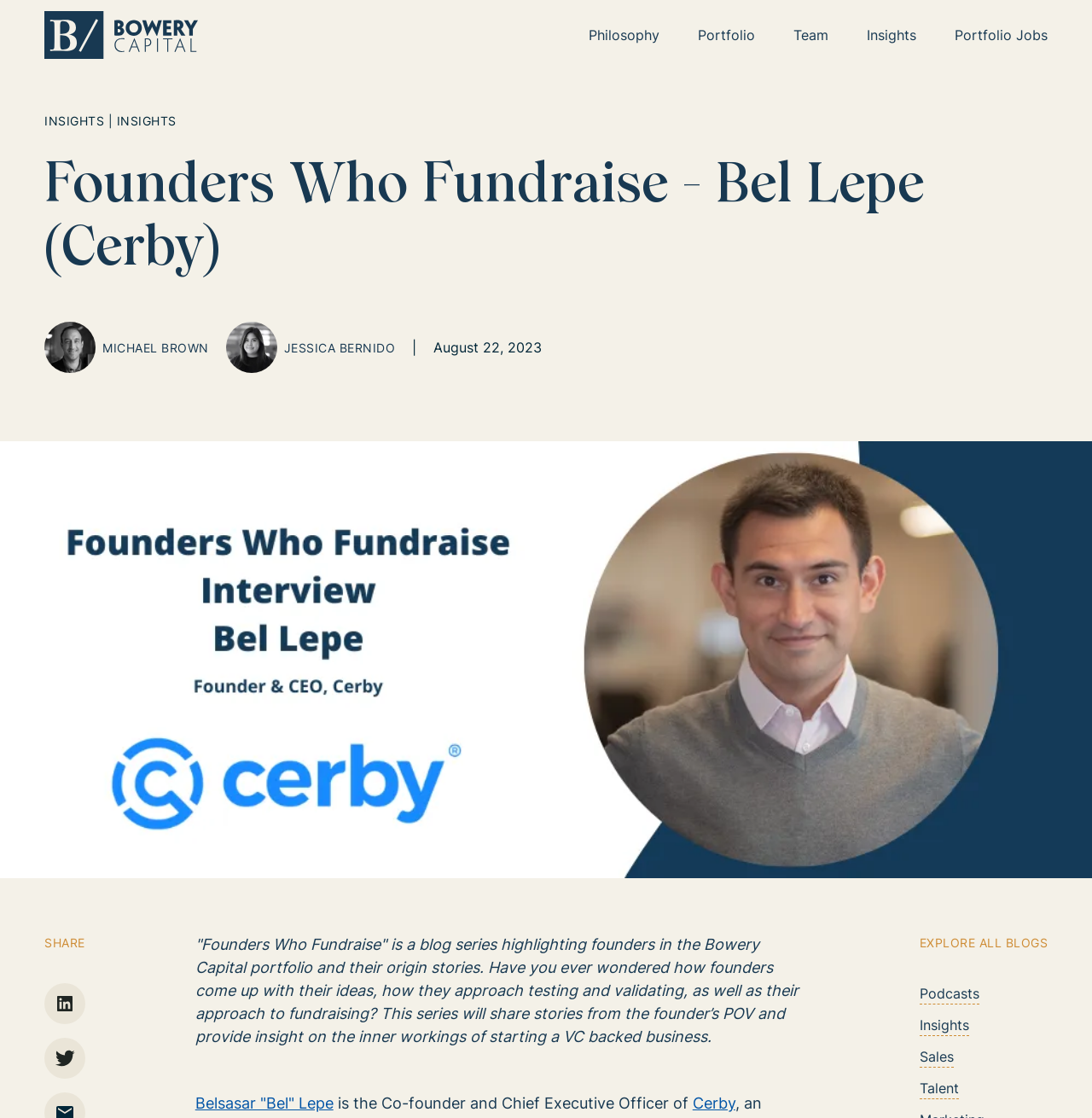Given the description Belsasar "Bel" Lepe, predict the bounding box coordinates of the UI element. Ensure the coordinates are in the format (top-left x, top-left y, bottom-right x, bottom-right y) and all values are between 0 and 1.

[0.179, 0.979, 0.305, 0.995]